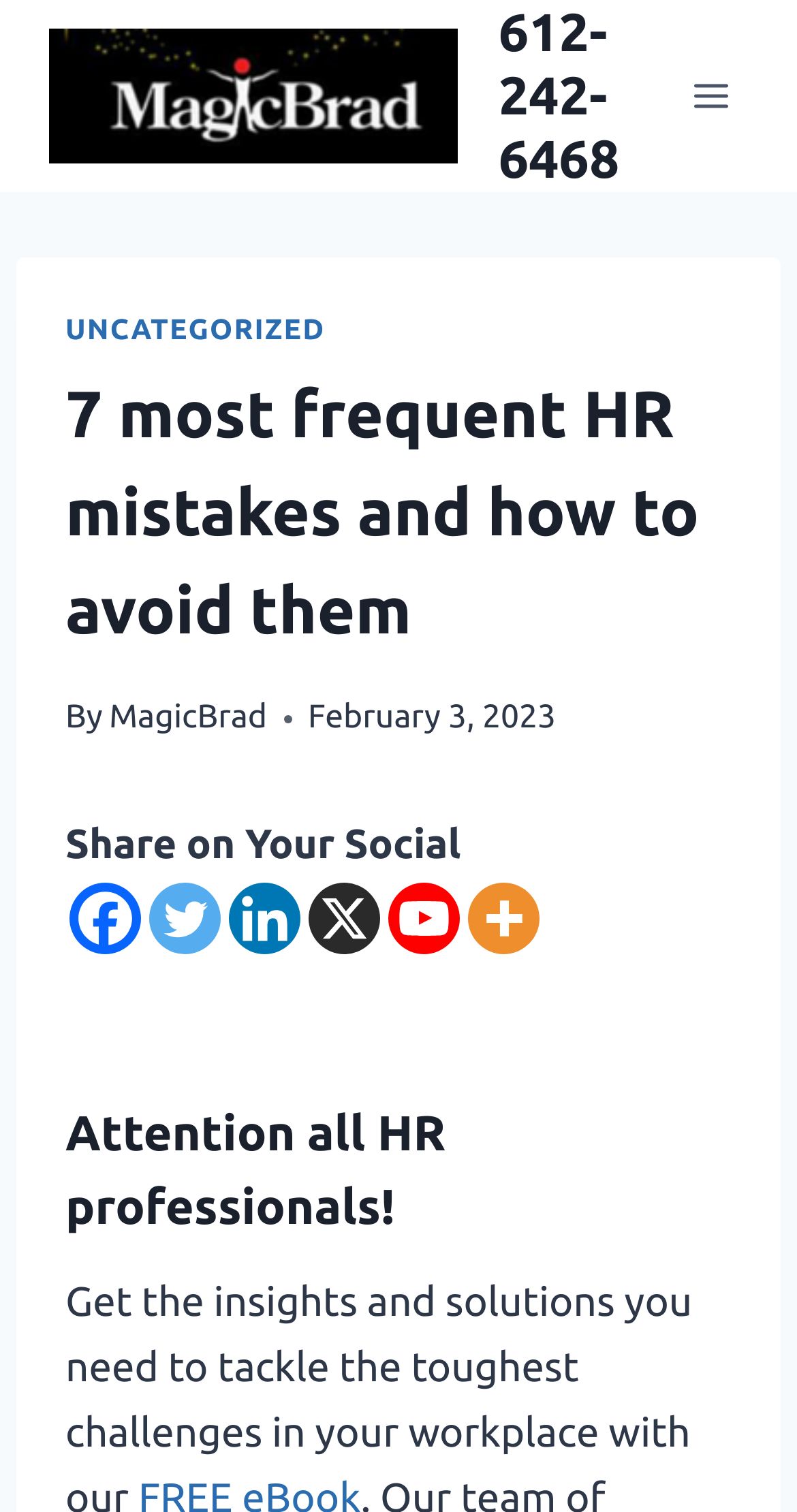When was the article published?
Using the visual information, respond with a single word or phrase.

February 3, 2023